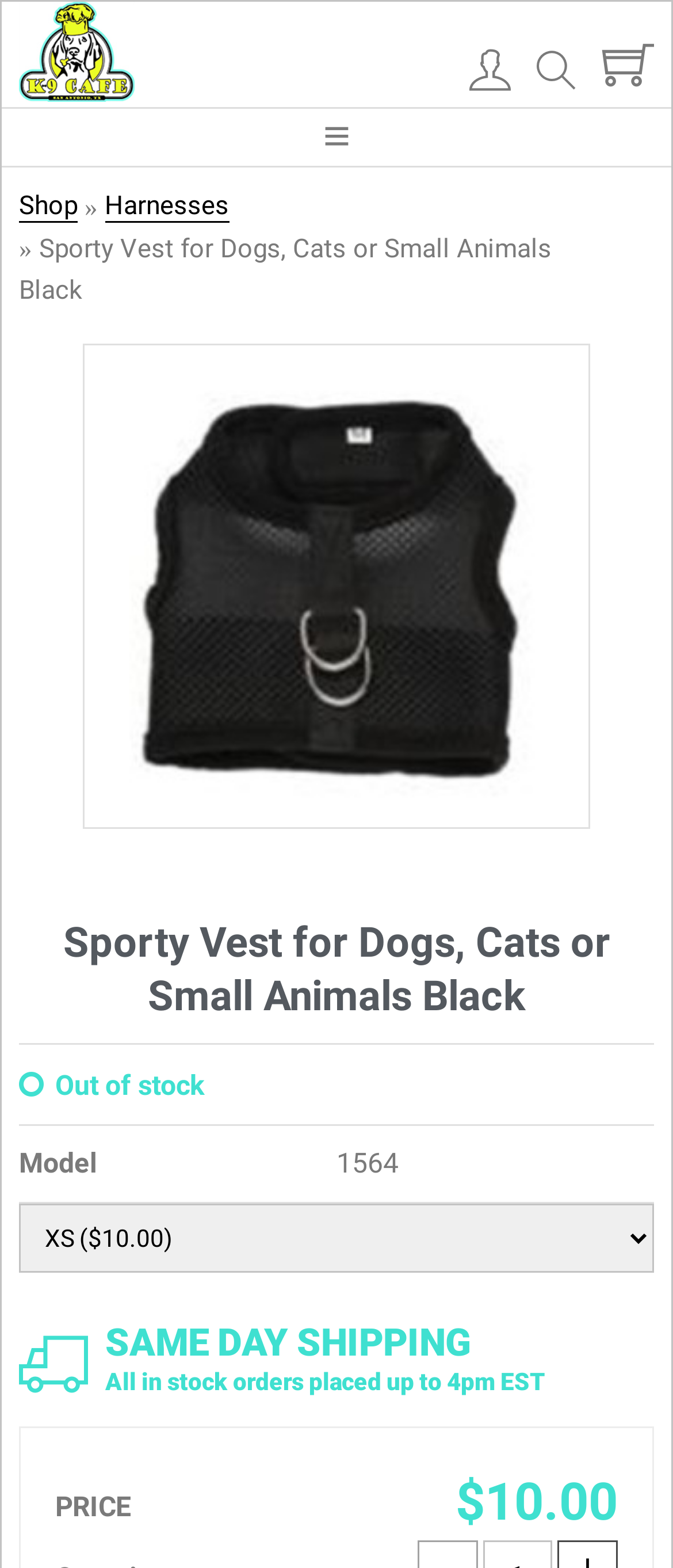Create a detailed description of the webpage's content and layout.

This webpage is about a product, specifically a "Sporty Vest for Dogs, Cats or Small Animals Black" sold by K9 Cafe. At the top left corner, there is a link to the K9 Cafe homepage, accompanied by a logo image. On the top right corner, there are two social media links.

Below the top section, there is a navigation menu with three options: "SELECT YOUR TEAM", "Shop", and "Harnesses". The "SELECT YOUR TEAM" option is not a clickable link, but rather a header.

The main content of the page is dedicated to the product, with a large image of the vest displayed prominently. The product name, "Sporty Vest for Dogs, Cats or Small Animals Black", is repeated as a heading and also appears in a table below the image.

The product information table contains details such as the model number, "1564", and a note that the item is currently out of stock. There is also a combobox for selecting options, but its contents are not specified.

Further down the page, there is a section highlighting the store's shipping policy, with a bold heading "SAME DAY SHIPPING" and a description of the terms.

Finally, at the bottom of the page, there is a section displaying the product price, "$10.00".